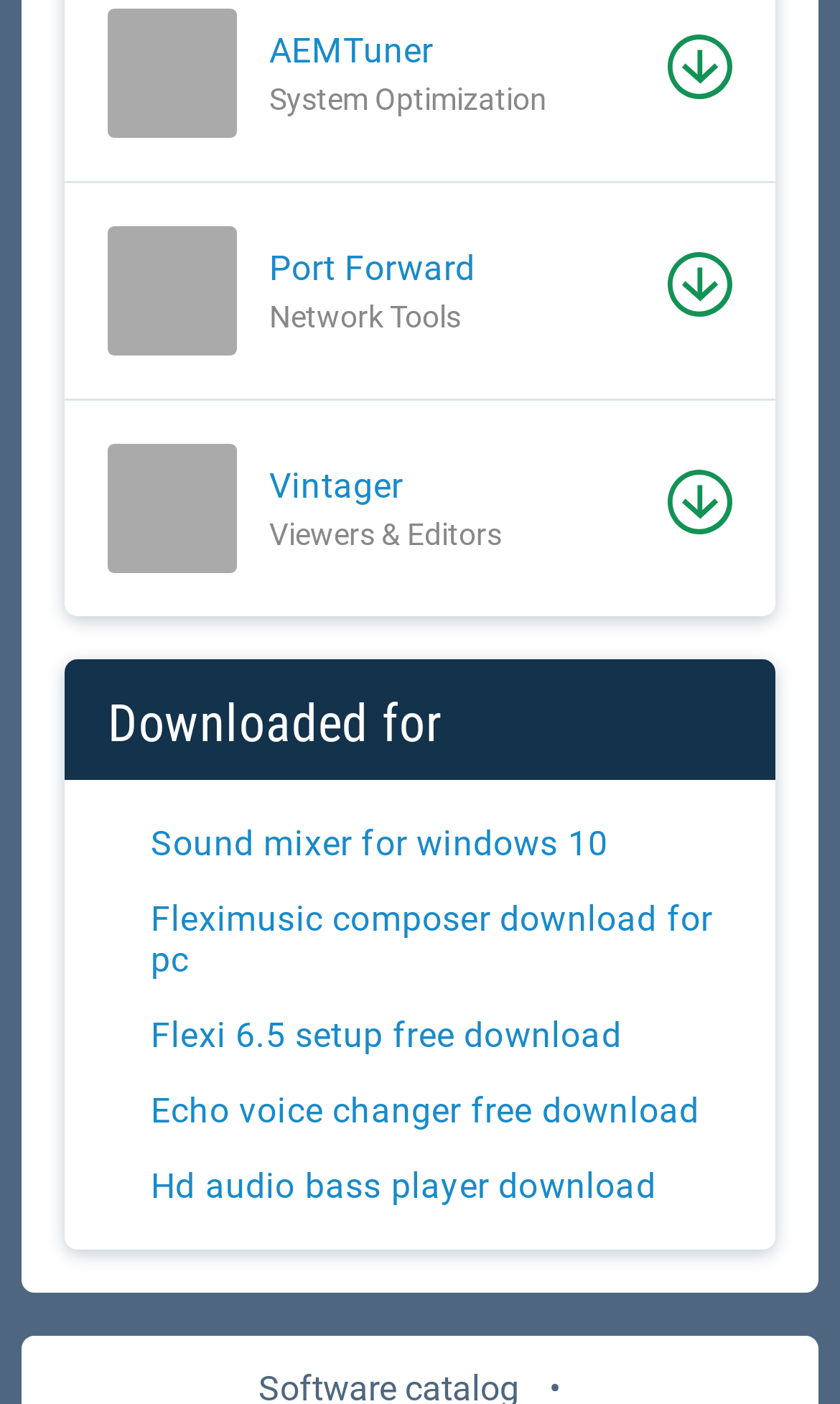What is the category of the software 'Port Forward'? Refer to the image and provide a one-word or short phrase answer.

Network Tools